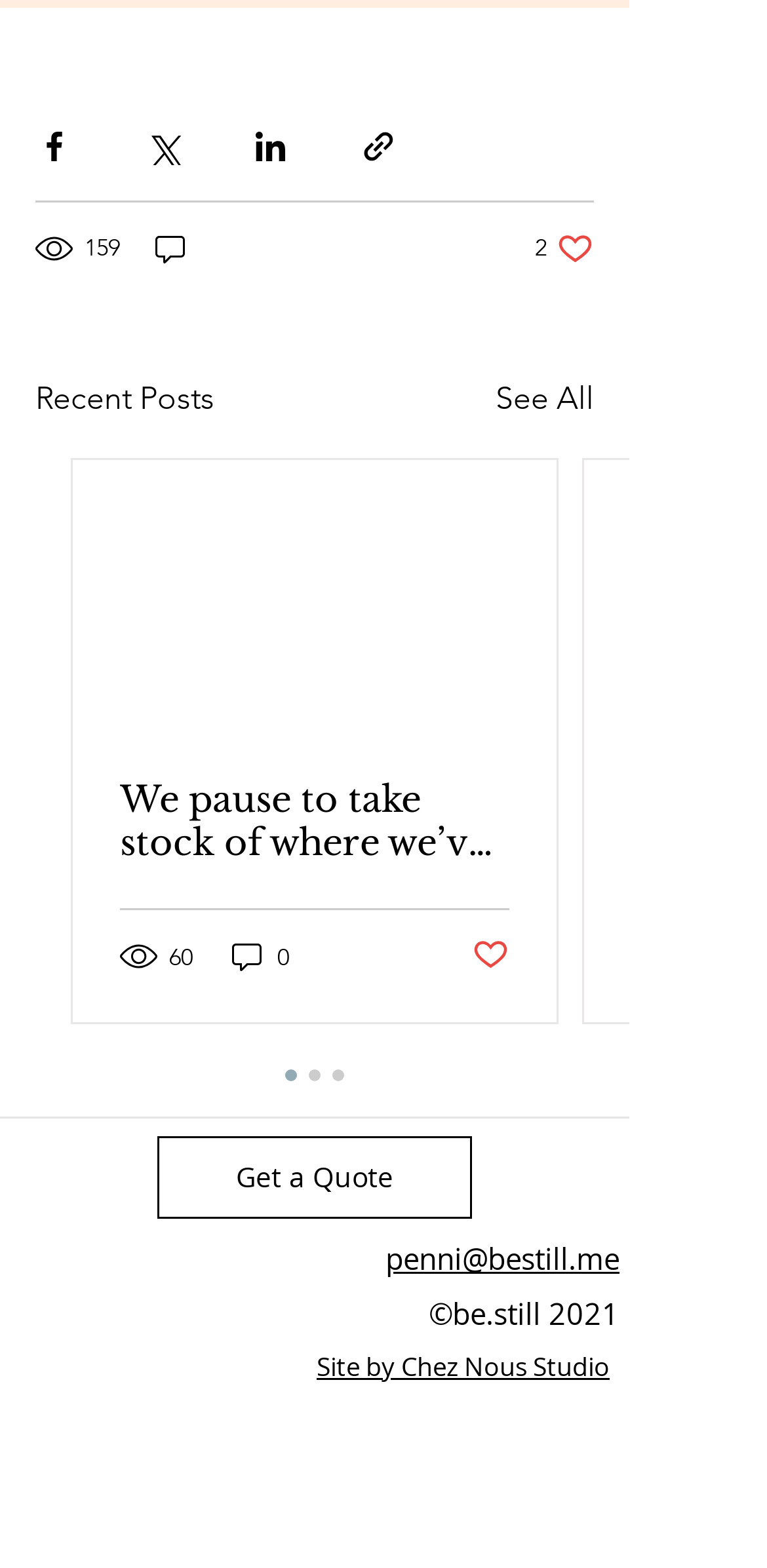How many likes does the first post have?
Relying on the image, give a concise answer in one word or a brief phrase.

2 likes